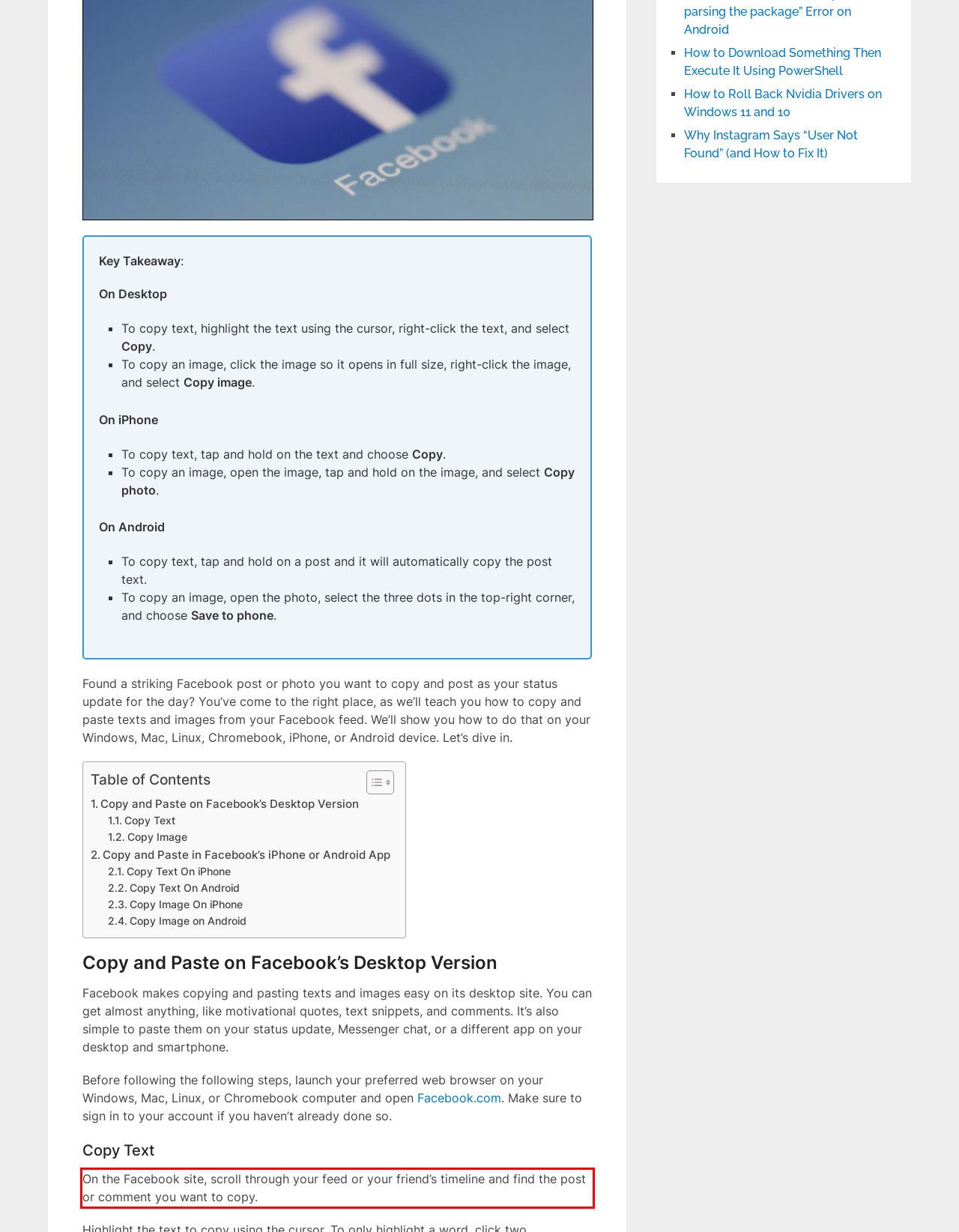You are presented with a screenshot containing a red rectangle. Extract the text found inside this red bounding box.

On the Facebook site, scroll through your feed or your friend’s timeline and find the post or comment you want to copy.